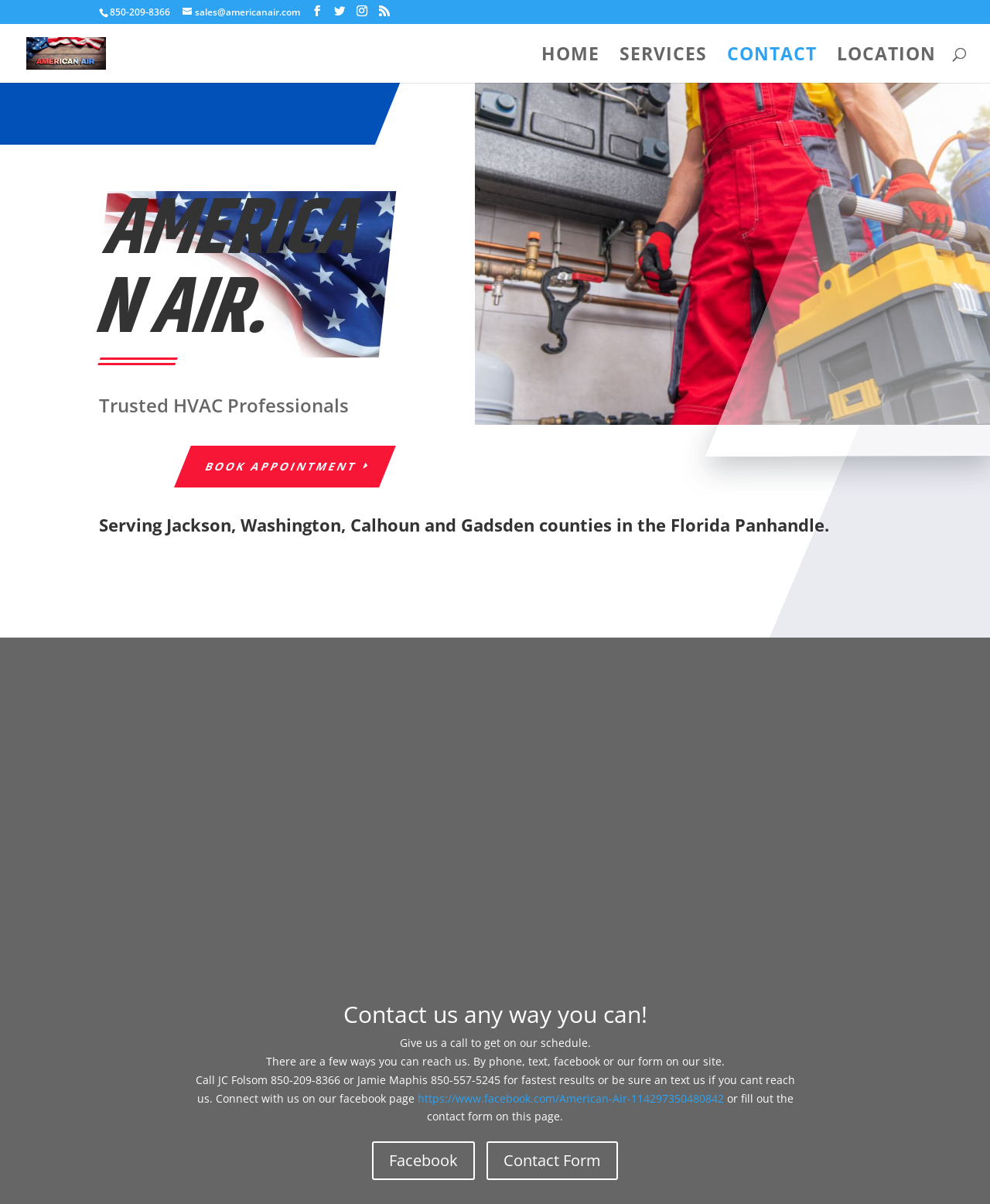Locate the bounding box coordinates for the element described below: "Home". The coordinates must be four float values between 0 and 1, formatted as [left, top, right, bottom].

[0.547, 0.04, 0.605, 0.069]